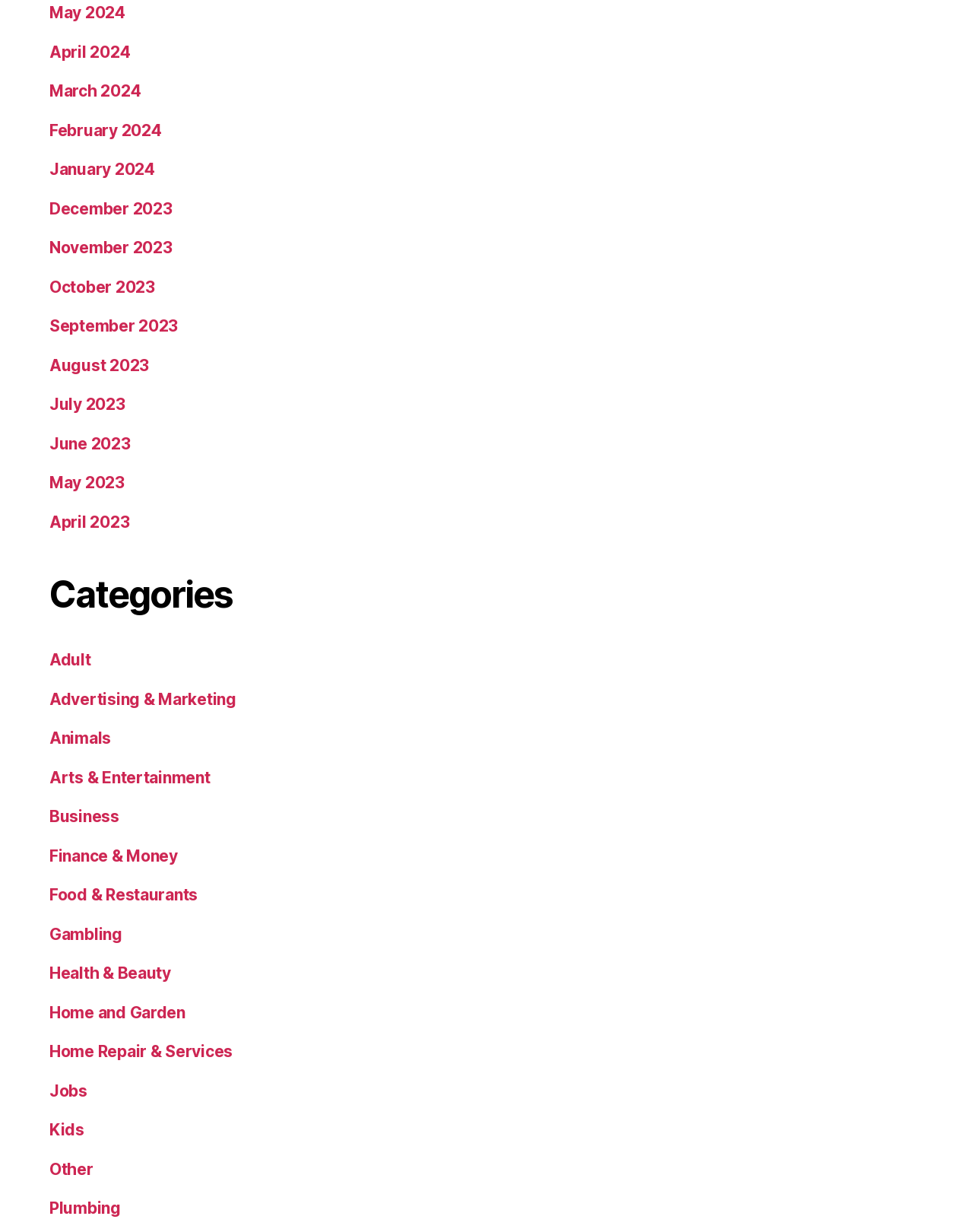What is the last category listed on the webpage?
Answer the question with just one word or phrase using the image.

Plumbing